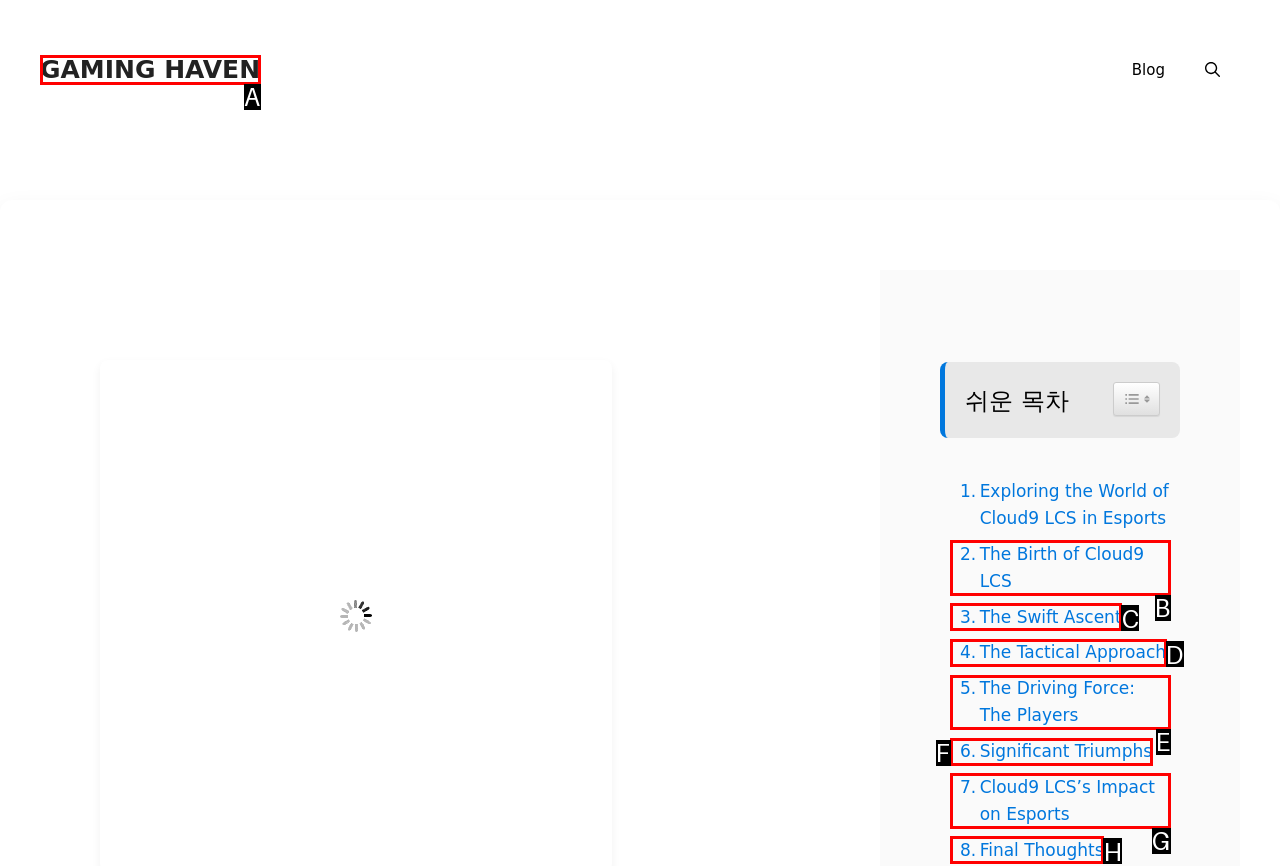Match the HTML element to the given description: The Driving Force: The Players
Indicate the option by its letter.

E